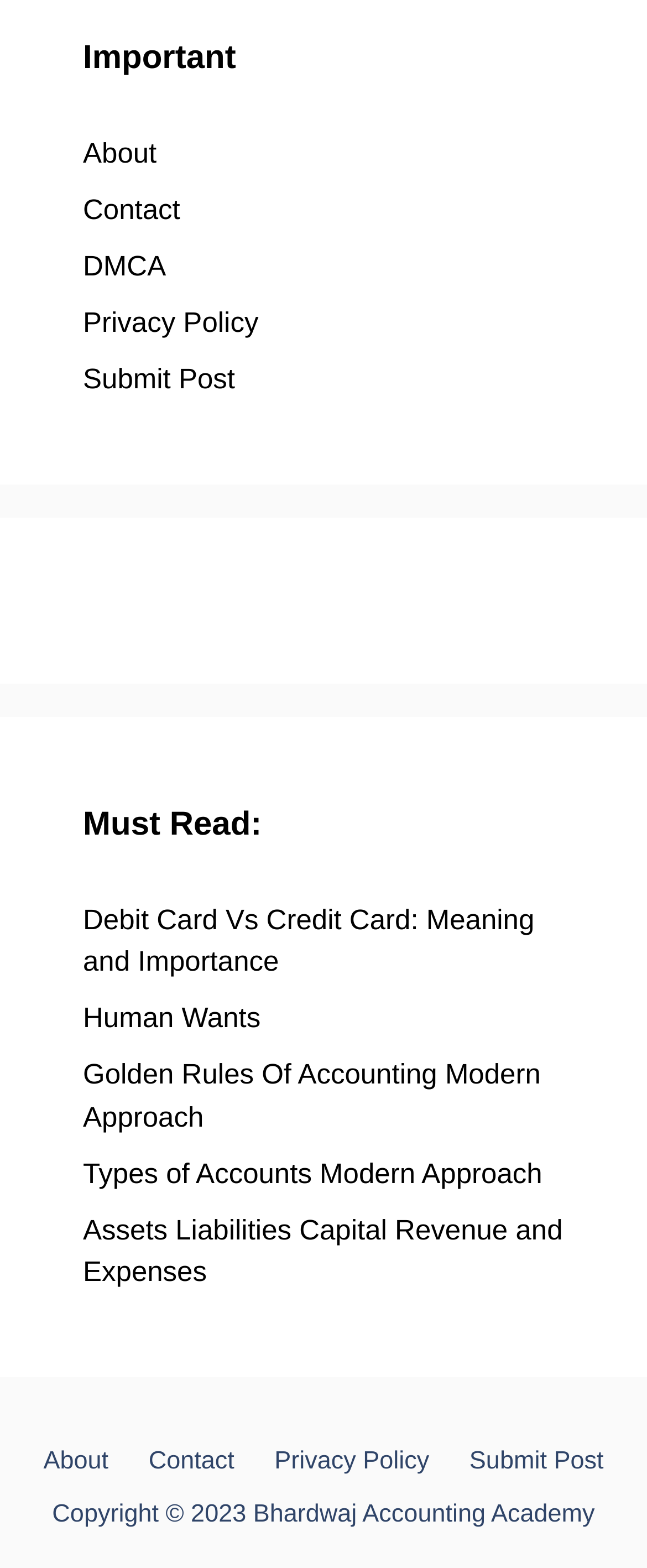Please determine the bounding box coordinates of the clickable area required to carry out the following instruction: "Check the topic 'ToC help'". The coordinates must be four float numbers between 0 and 1, represented as [left, top, right, bottom].

None